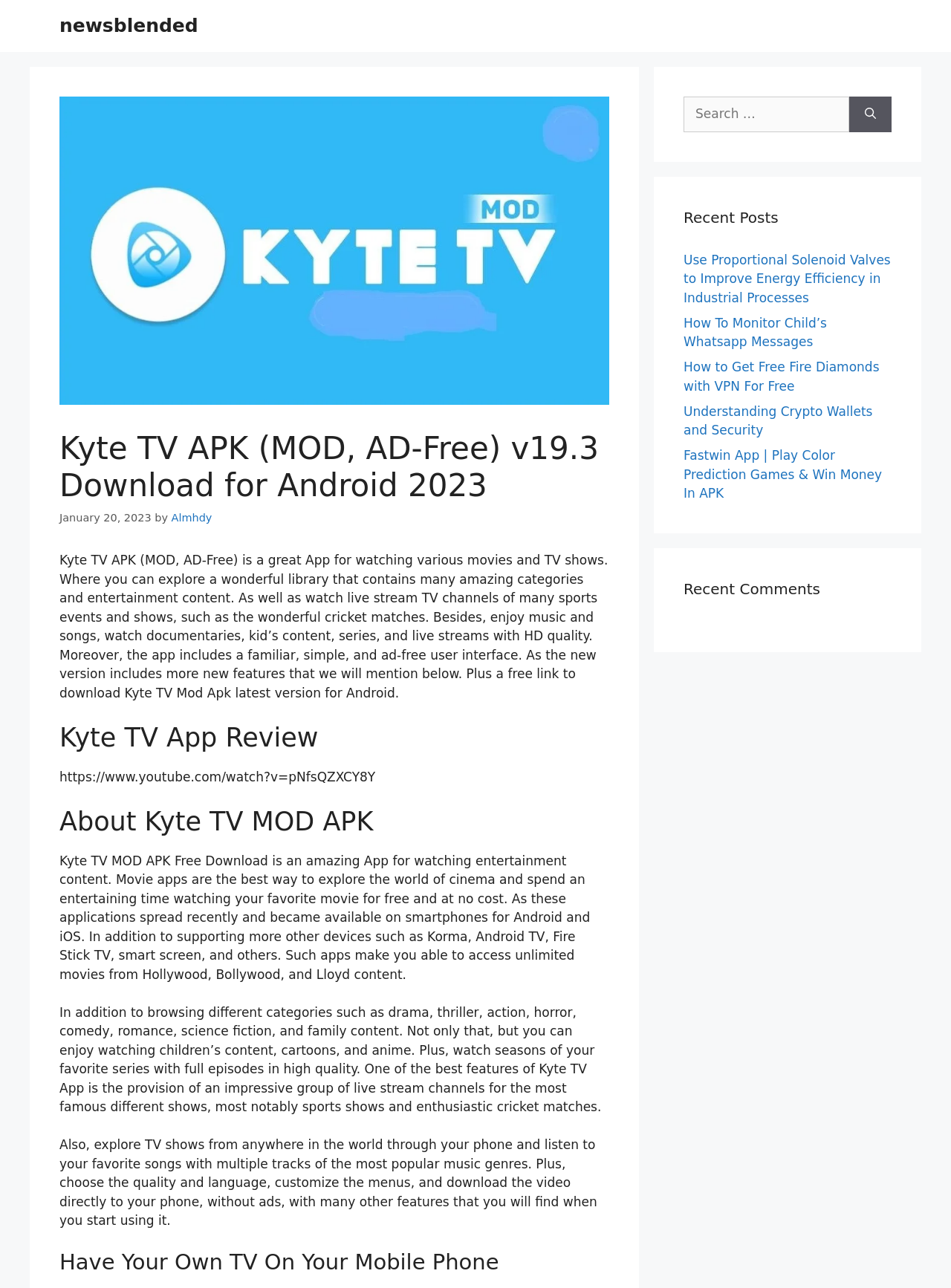Create a detailed summary of the webpage's content and design.

This webpage is about Kyte TV MOD APK, a mobile app for watching movies, TV shows, and live streams. At the top, there is a banner with a link to "newsblended" and an image related to Kyte TV APK. Below the banner, there is a heading that reads "Kyte TV APK (MOD, AD-Free) v19.3 Download for Android 2023" followed by a time stamp indicating the post was published on January 20, 2023, and the author's name, Almhdy.

The main content of the page is divided into sections. The first section describes Kyte TV APK as an app for watching various movies and TV shows, live stream TV channels, music, and documentaries, with an ad-free user interface. The text also mentions that the app has a familiar and simple design.

The next section is titled "Kyte TV App Review" and appears to be a brief overview of the app's features. This is followed by a section titled "About Kyte TV MOD APK" which provides more information about the app, including its ability to access unlimited movies, TV shows, and live streams, as well as its support for various devices.

The page also has a section titled "Have Your Own TV On Your Mobile Phone" which seems to emphasize the app's ability to provide a personalized TV experience on mobile devices.

On the right side of the page, there are three complementary sections. The first section has a search box with a button labeled "Search". The second section is titled "Recent Posts" and lists five links to other articles, including "Use Proportional Solenoid Valves to Improve Energy Efficiency in Industrial Processes" and "How to Get Free Fire Diamonds with VPN For Free". The third section is titled "Recent Comments" but does not contain any comments.